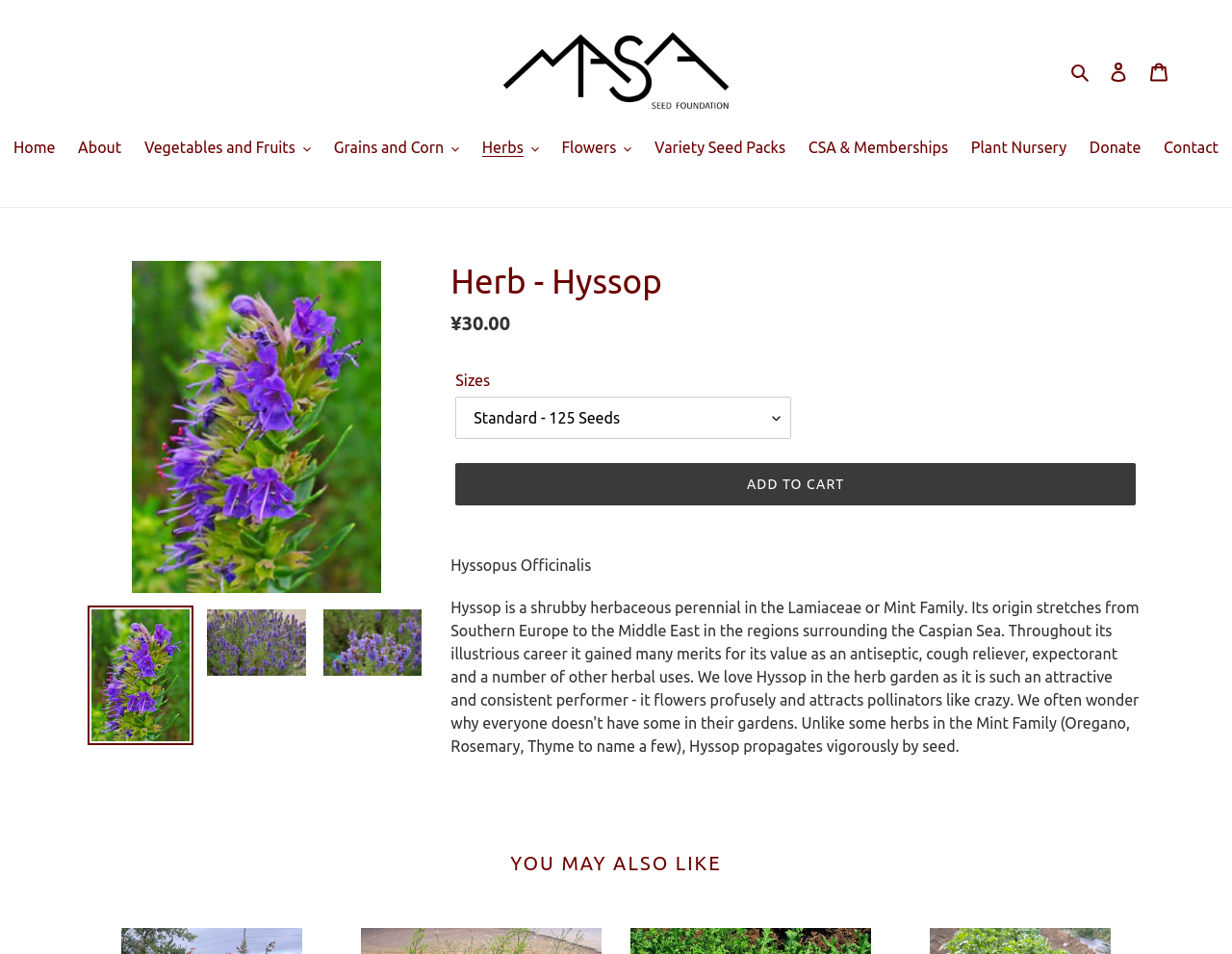Find the bounding box coordinates of the clickable area that will achieve the following instruction: "Click the 'Herbs' button".

[0.383, 0.143, 0.445, 0.17]